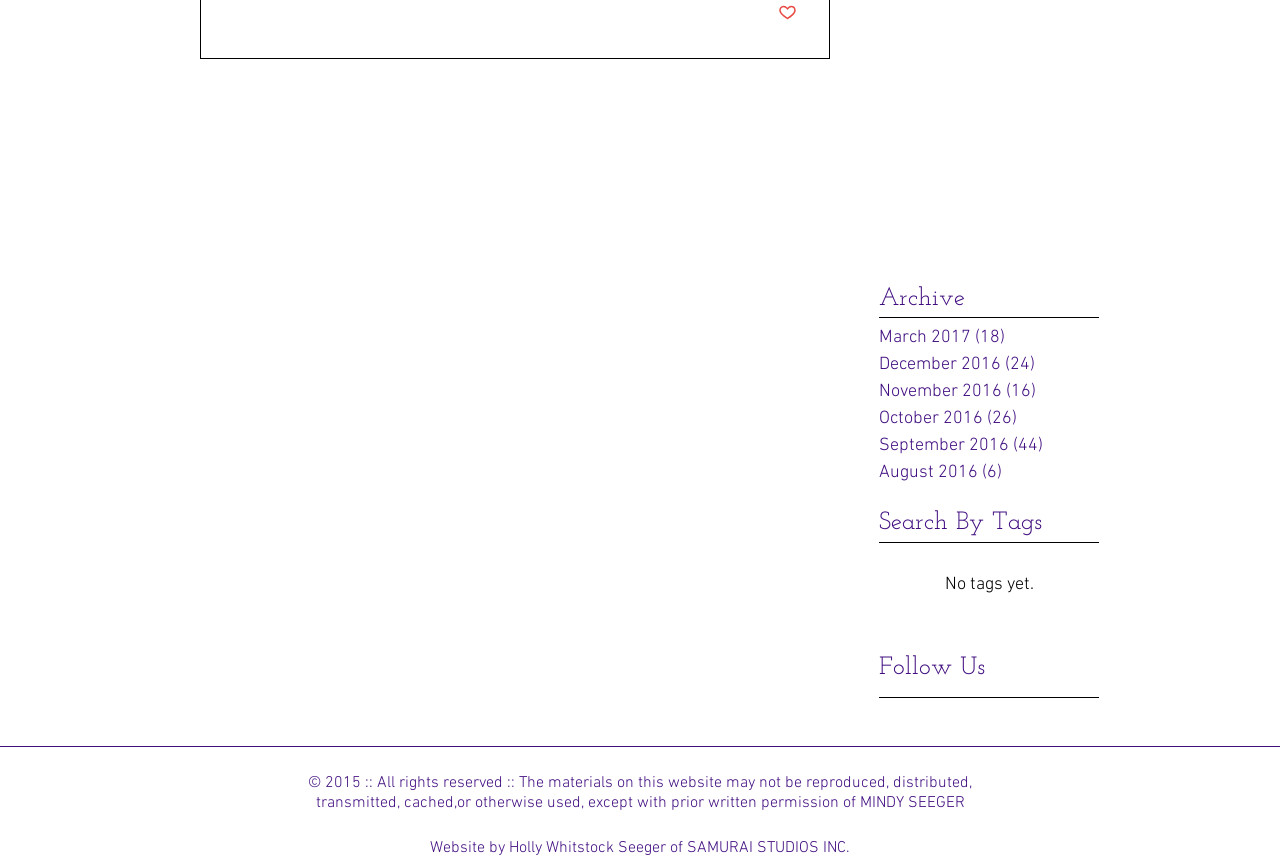Identify the bounding box for the UI element described as: "aria-label="Google+ Basic Square"". The coordinates should be four float numbers between 0 and 1, i.e., [left, top, right, bottom].

[0.734, 0.828, 0.752, 0.855]